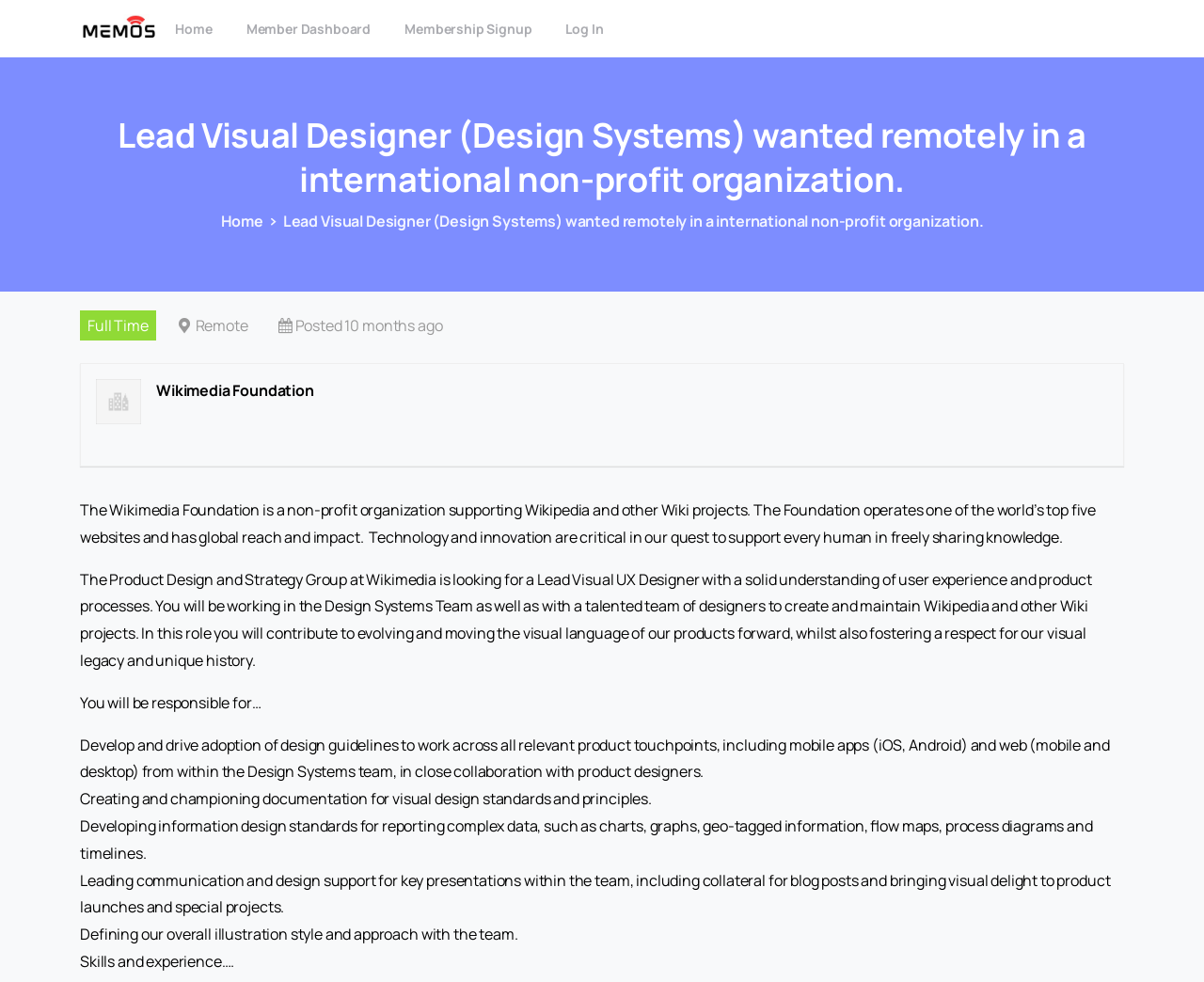Locate and extract the headline of this webpage.

Lead Visual Designer (Design Systems) wanted remotely in a international non-profit organization.